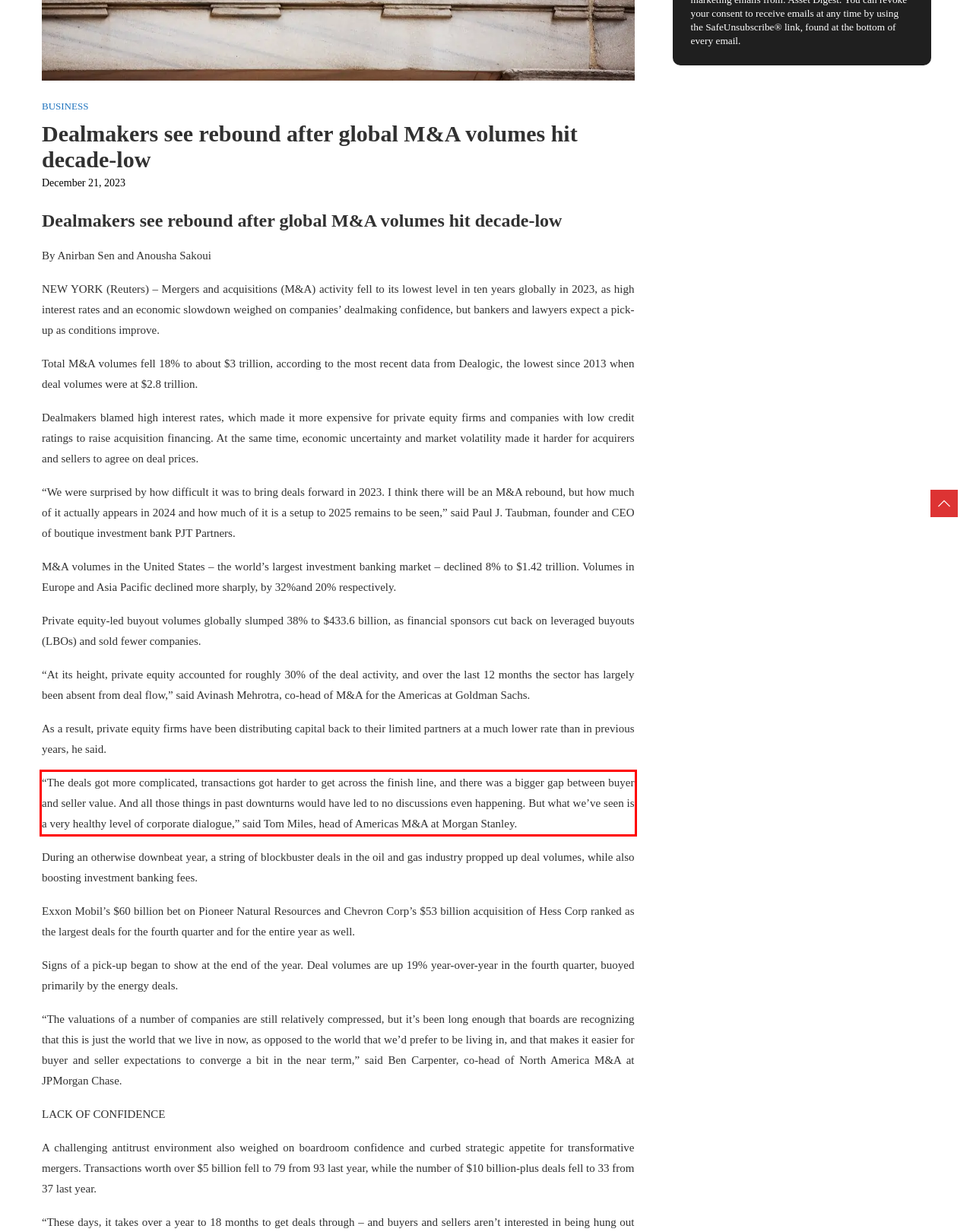Given the screenshot of a webpage, identify the red rectangle bounding box and recognize the text content inside it, generating the extracted text.

“The deals got more complicated, transactions got harder to get across the finish line, and there was a bigger gap between buyer and seller value. And all those things in past downturns would have led to no discussions even happening. But what we’ve seen is a very healthy level of corporate dialogue,” said Tom Miles, head of Americas M&A at Morgan Stanley.